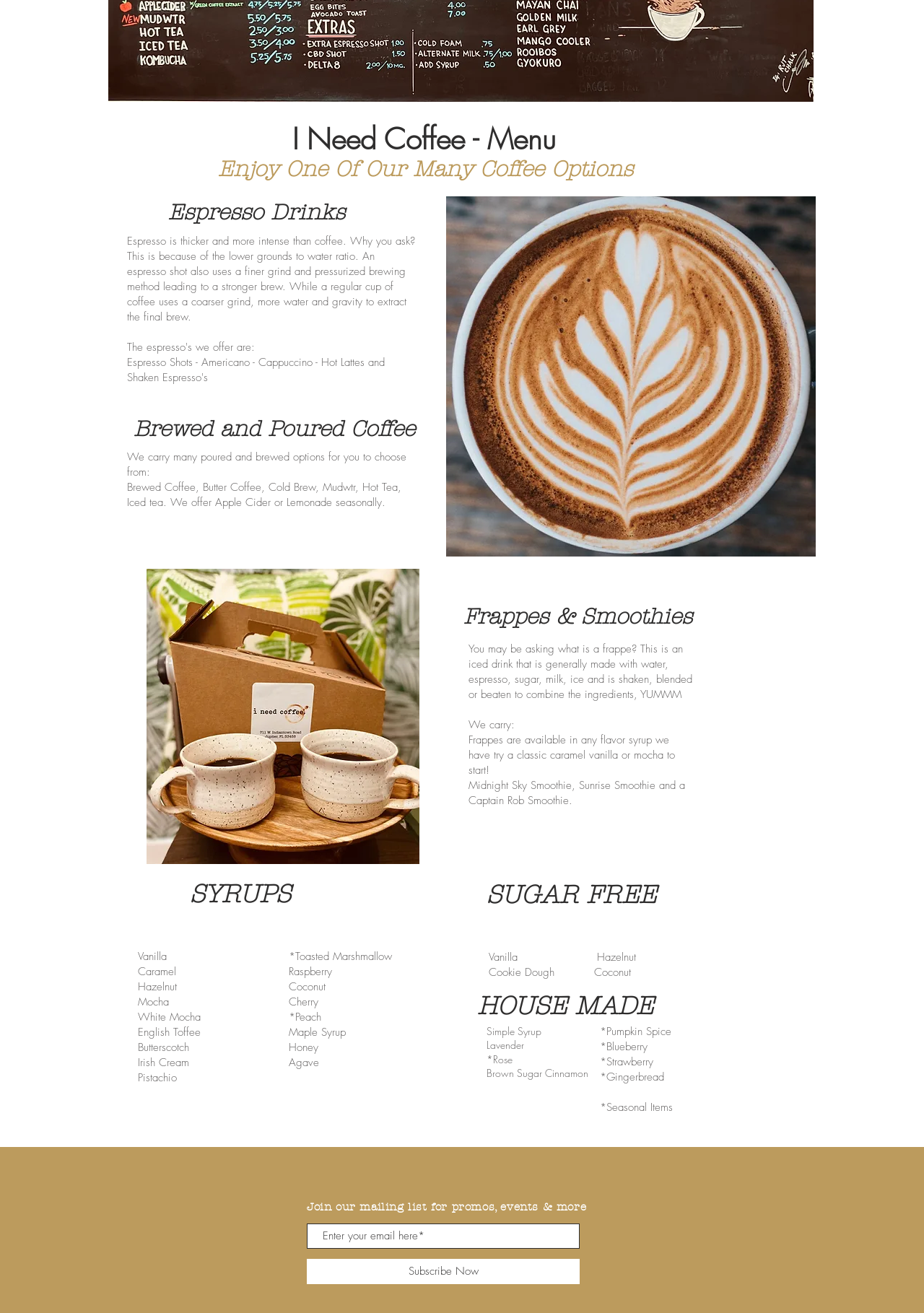Provide the bounding box coordinates of the HTML element described by the text: "Subscribe Now". The coordinates should be in the format [left, top, right, bottom] with values between 0 and 1.

[0.332, 0.959, 0.627, 0.978]